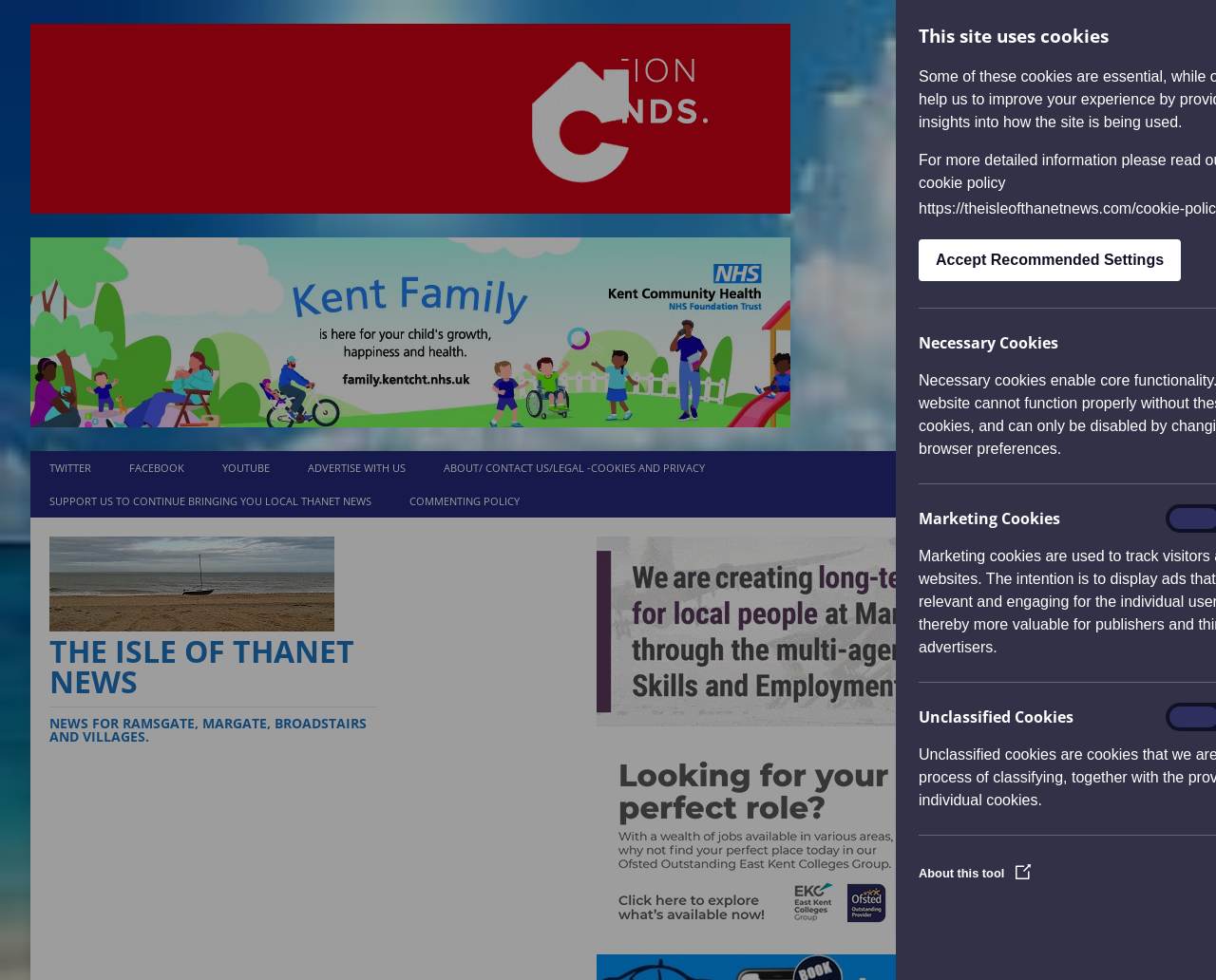Identify and provide the bounding box for the element described by: "Advertise with us".

[0.866, 0.46, 0.893, 0.494]